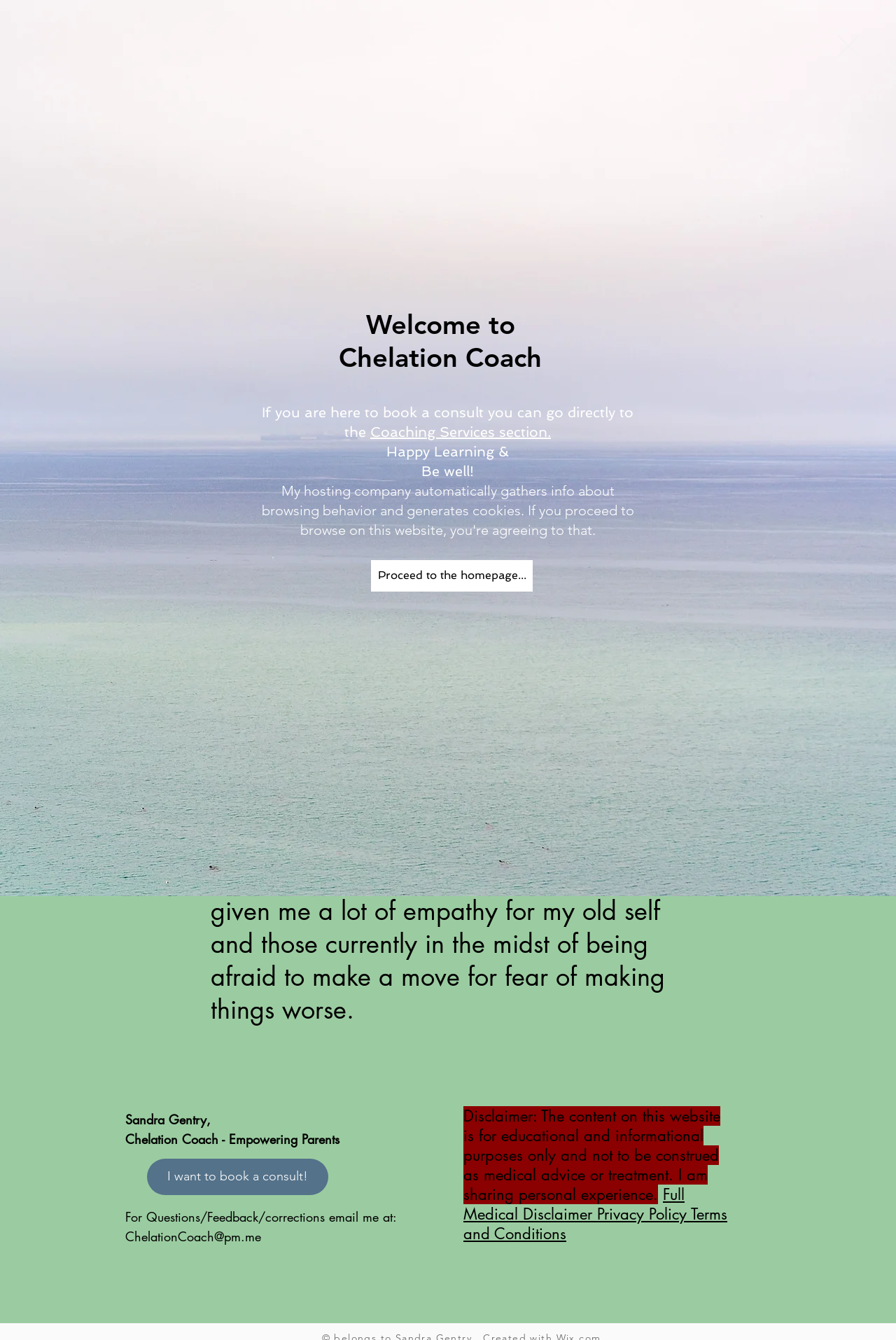What is the name of the Chelation Coach?
Please provide a single word or phrase based on the screenshot.

Sandra Gentry